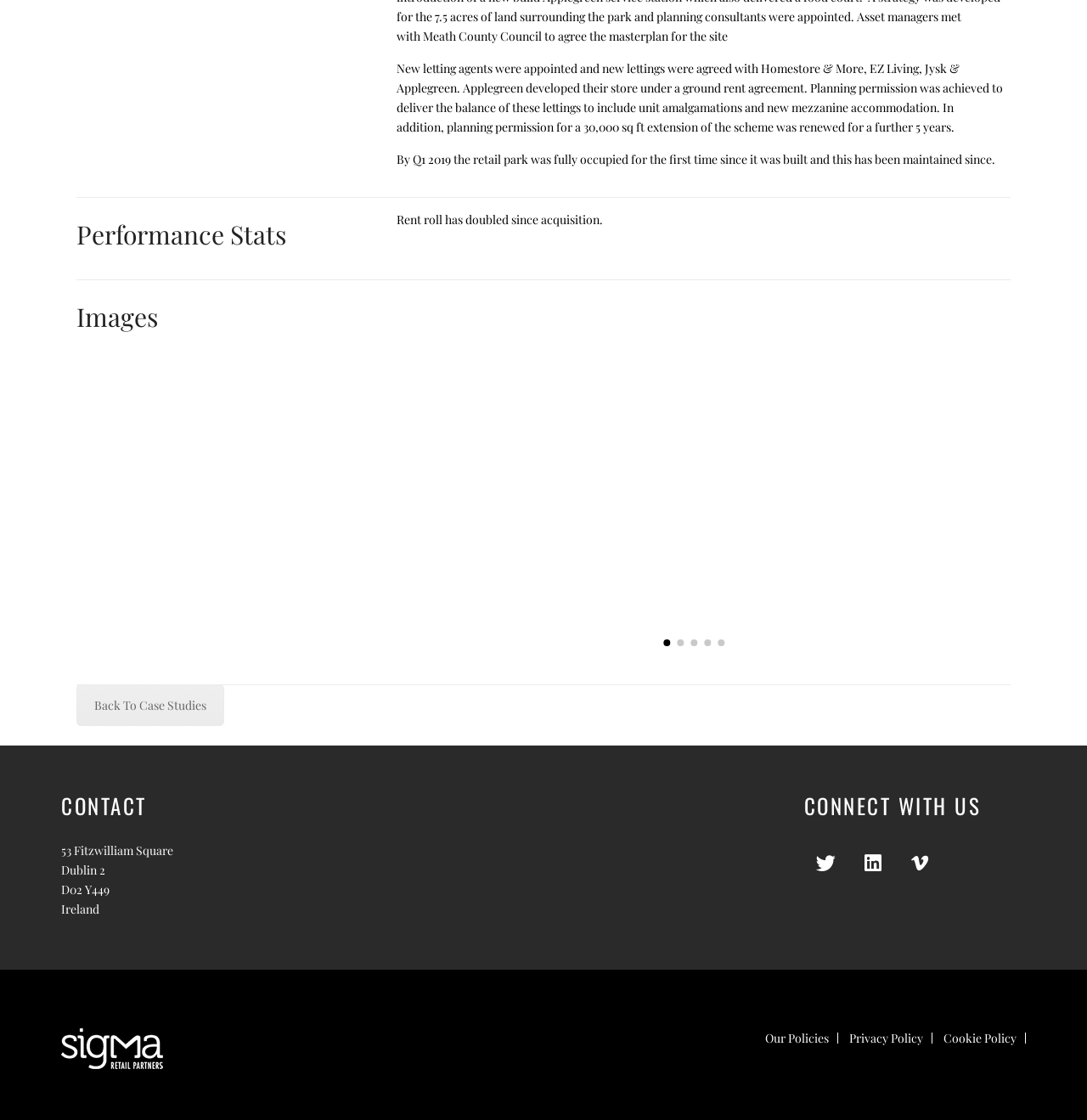Identify the bounding box of the HTML element described as: "parent_node: CONNECT WITH US".

[0.825, 0.751, 0.866, 0.791]